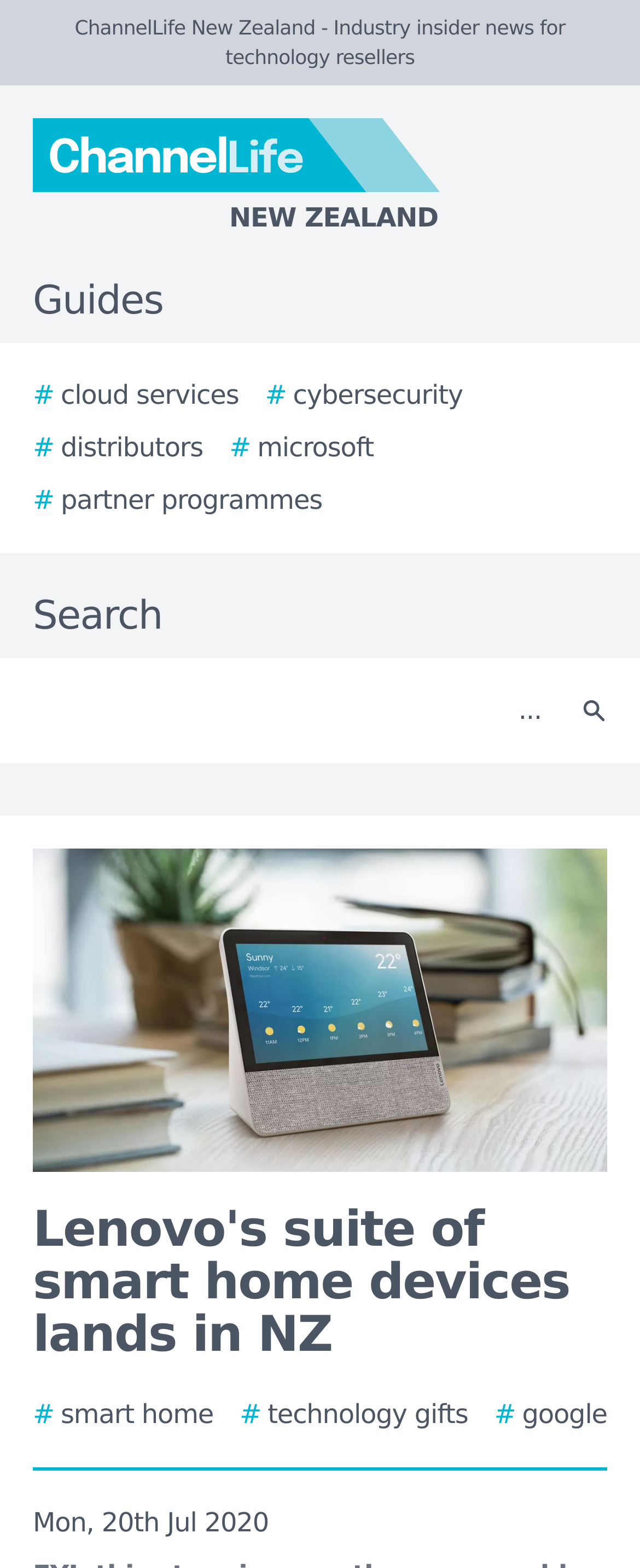Identify the bounding box coordinates necessary to click and complete the given instruction: "Click the smart home link".

[0.051, 0.89, 0.333, 0.915]